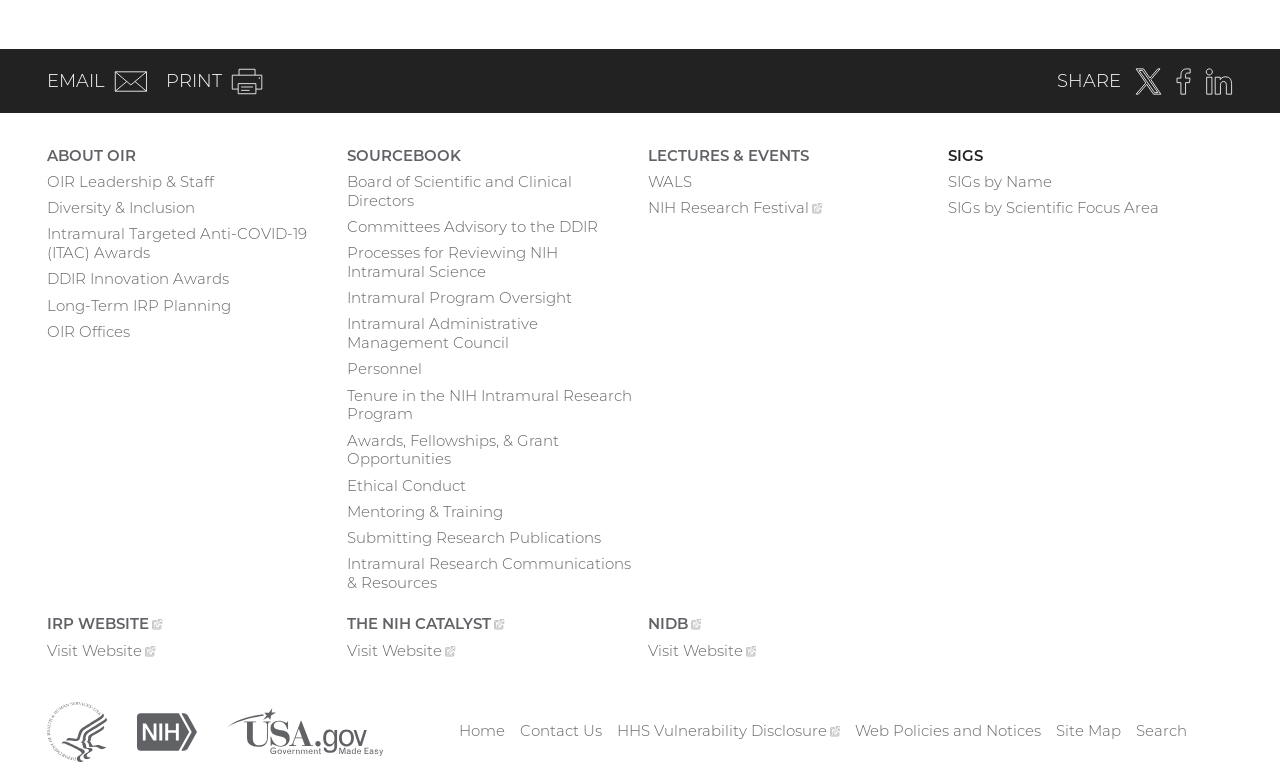Kindly determine the bounding box coordinates for the clickable area to achieve the given instruction: "Click on 'Main BAG Assignment Category'".

None